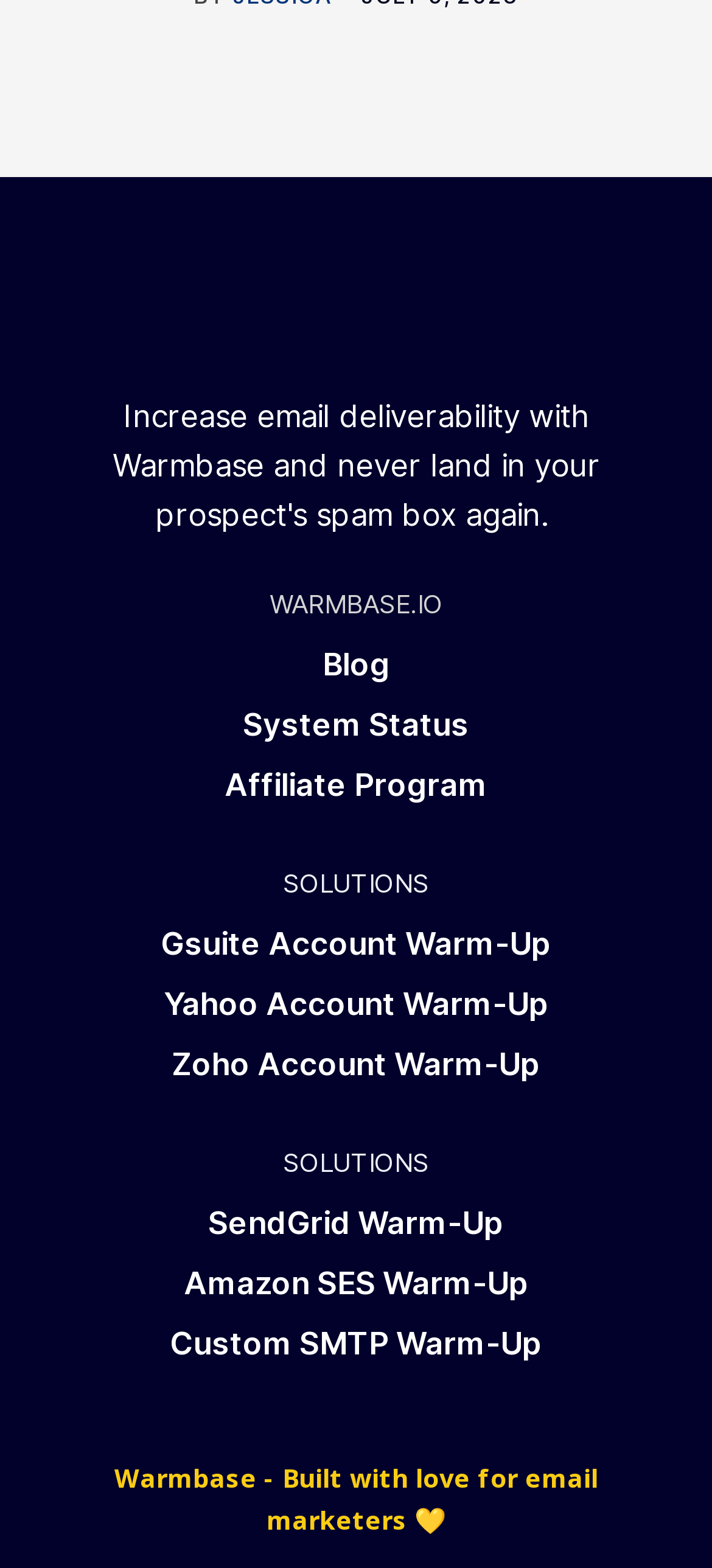Please identify the bounding box coordinates of the element on the webpage that should be clicked to follow this instruction: "Search for something". The bounding box coordinates should be given as four float numbers between 0 and 1, formatted as [left, top, right, bottom].

None